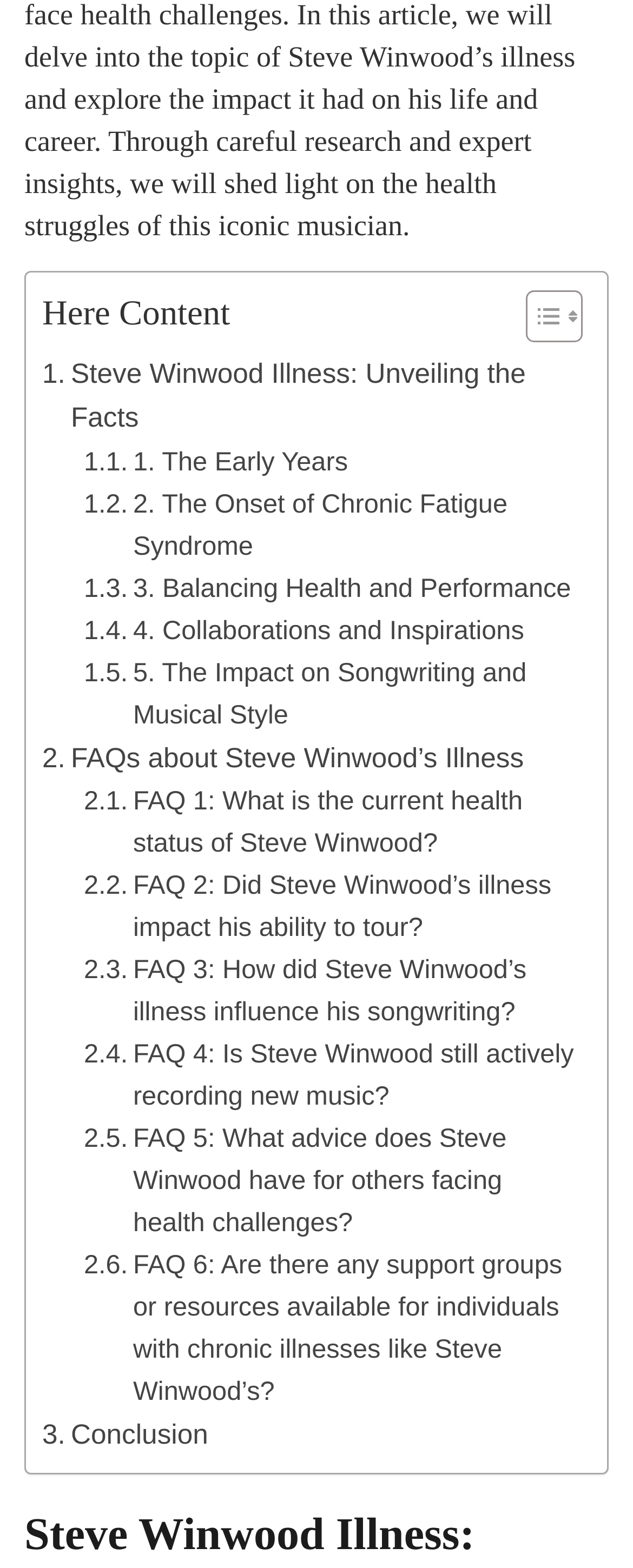Using the webpage screenshot, find the UI element described by Conclusion. Provide the bounding box coordinates in the format (top-left x, top-left y, bottom-right x, bottom-right y), ensuring all values are floating point numbers between 0 and 1.

[0.067, 0.901, 0.329, 0.929]